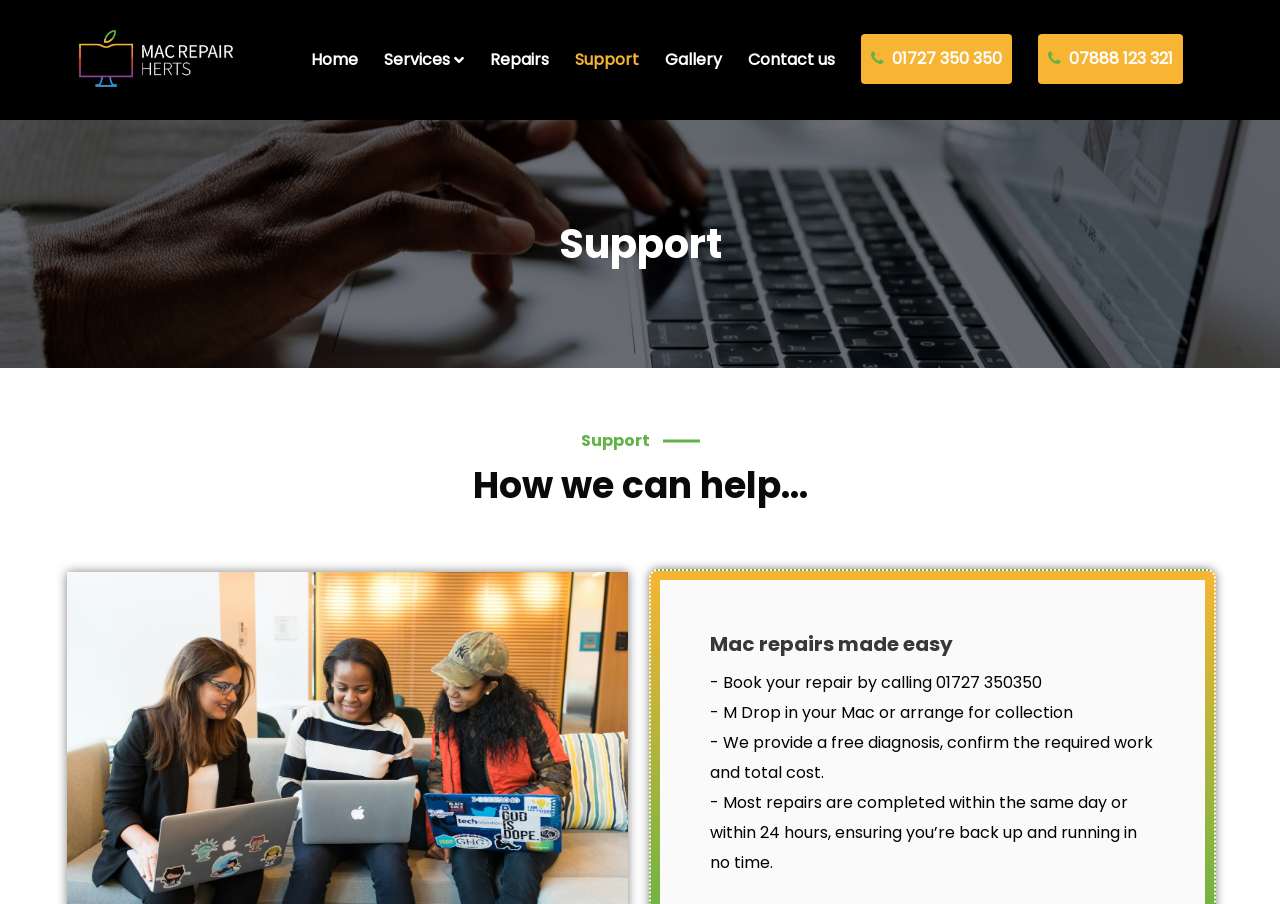Find the bounding box coordinates of the element's region that should be clicked in order to follow the given instruction: "Click on the 'Services' link". The coordinates should consist of four float numbers between 0 and 1, i.e., [left, top, right, bottom].

[0.3, 0.021, 0.362, 0.112]